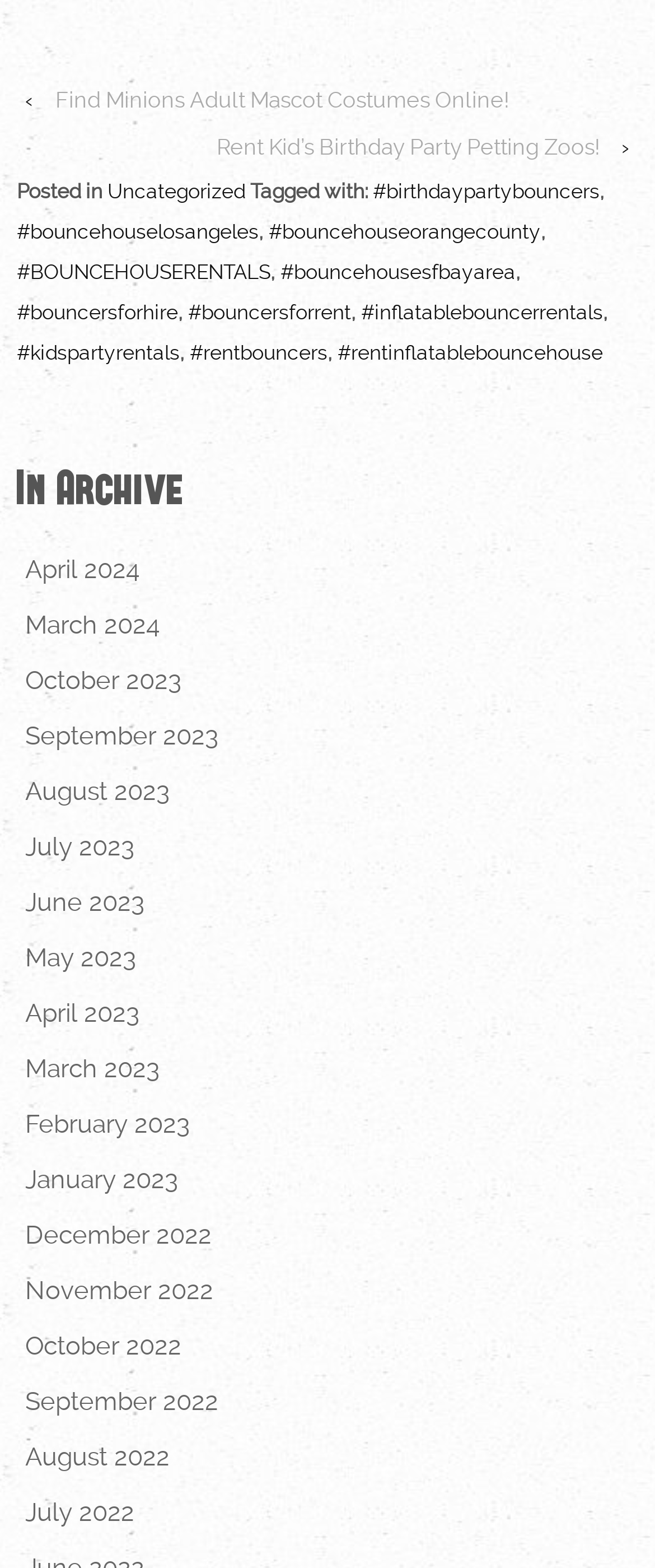Determine the bounding box coordinates of the section I need to click to execute the following instruction: "Click on 'Find Minions Adult Mascot Costumes Online!' link". Provide the coordinates as four float numbers between 0 and 1, i.e., [left, top, right, bottom].

[0.059, 0.051, 0.803, 0.076]